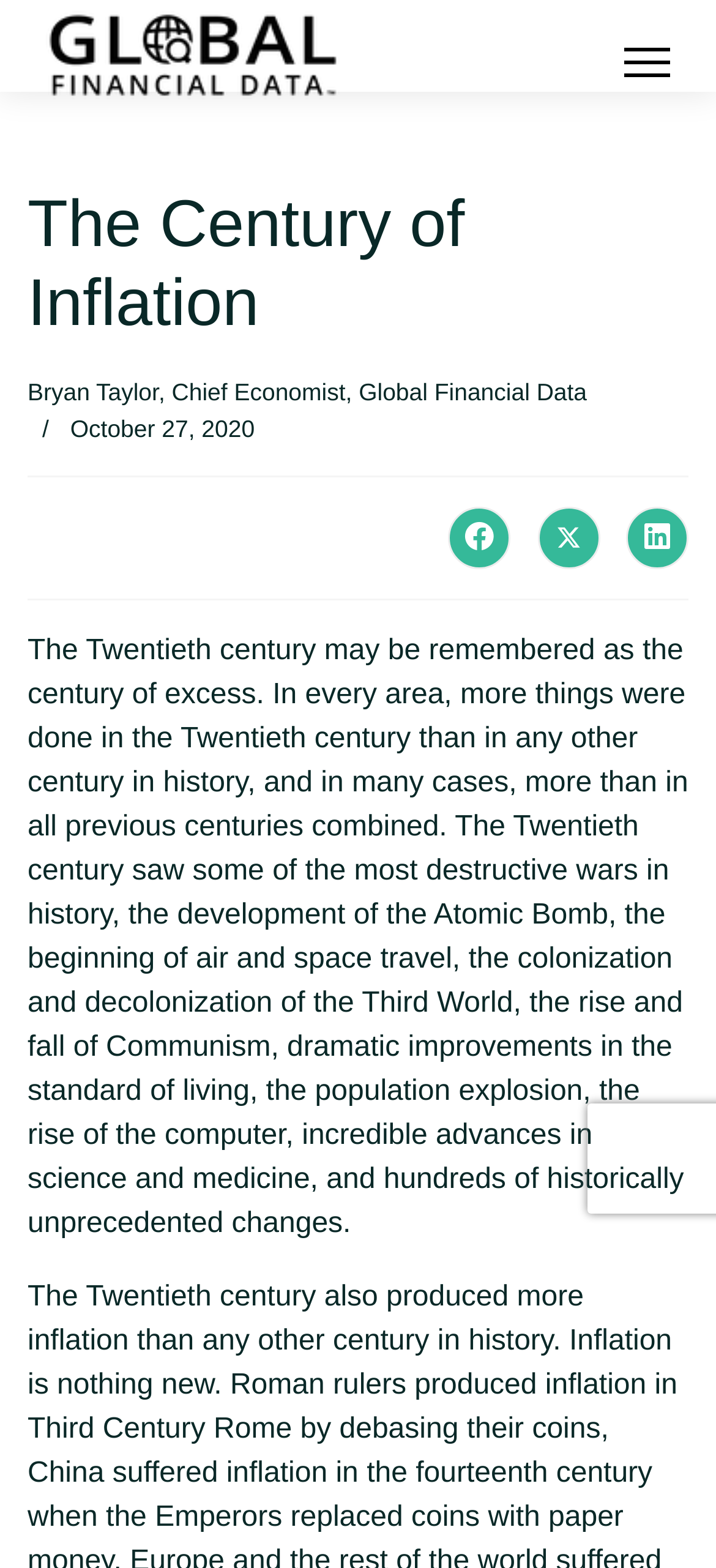Extract the bounding box coordinates of the UI element described: "title="Facebook"". Provide the coordinates in the format [left, top, right, bottom] with values ranging from 0 to 1.

[0.626, 0.324, 0.713, 0.363]